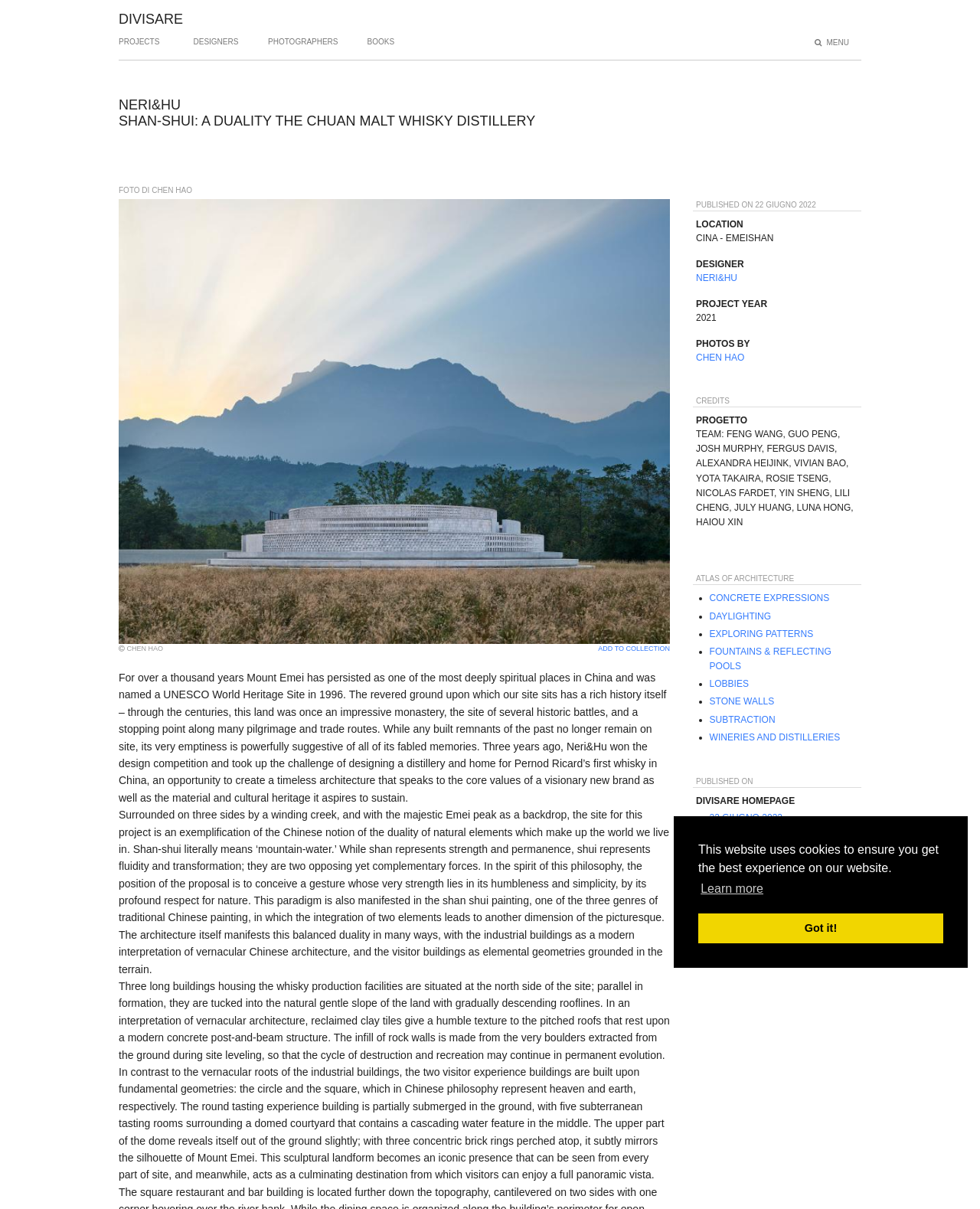What is the year of the project?
Give a comprehensive and detailed explanation for the question.

I found the answer by looking at the 'PROJECT YEAR' section which states '2021'.